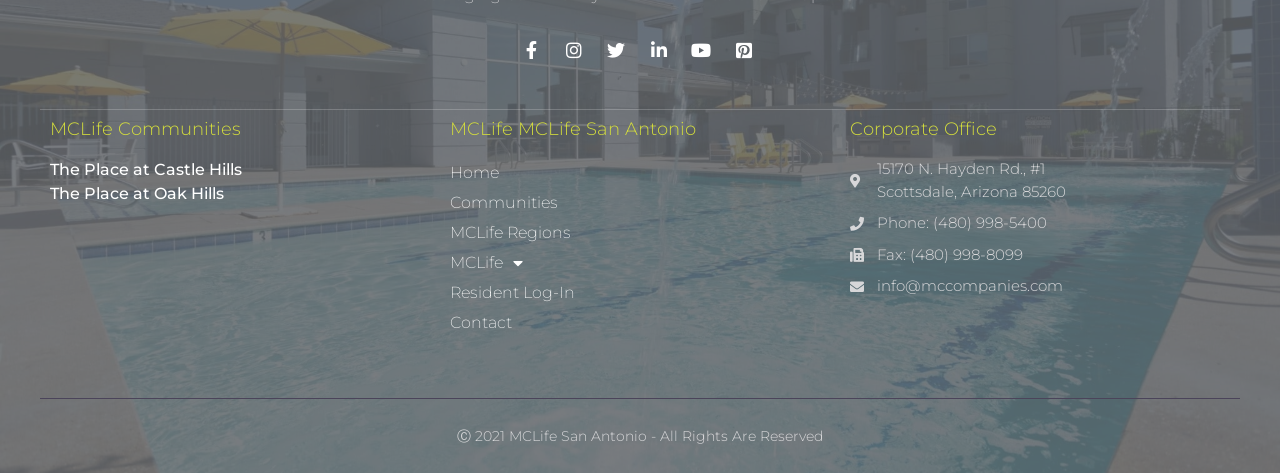Bounding box coordinates must be specified in the format (top-left x, top-left y, bottom-right x, bottom-right y). All values should be floating point numbers between 0 and 1. What are the bounding box coordinates of the UI element described as: Fax: (480) 998-8099

[0.664, 0.515, 0.961, 0.563]